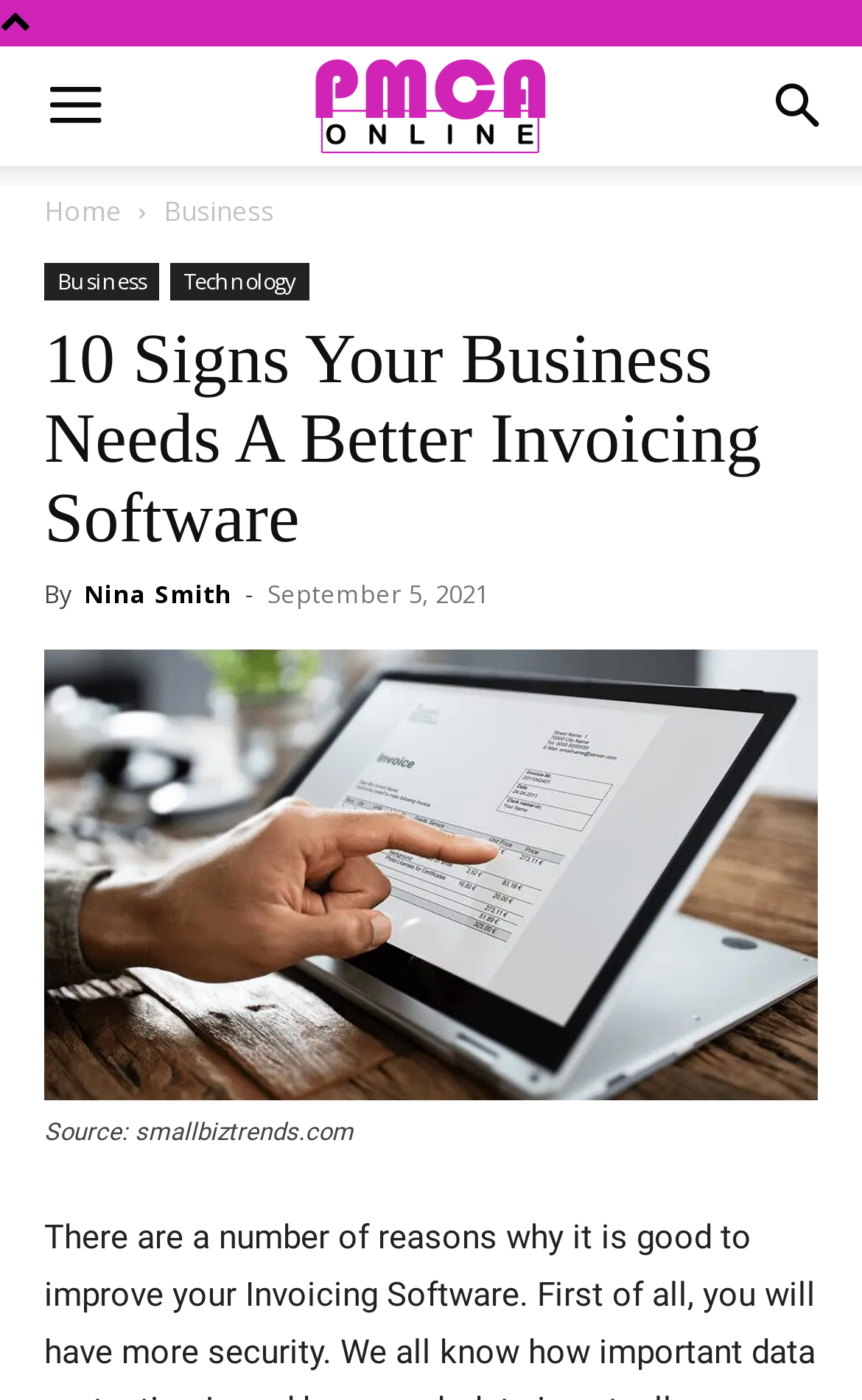Give a comprehensive overview of the webpage, including key elements.

The webpage is about an article titled "10 Signs Your Business Needs A Better Invoicing Software" by Nina Smith, published on September 5, 2021. At the top right corner, there is a search button and a mobile toggle link. Below them, there are three links: "Home", "Business", and a dropdown menu under "Business" with options "Business" and "Technology".

The main content of the article is headed by a large title, followed by the author's name and publication date. The article features an image with a caption "Source: smallbiztrends.com" at the bottom. The image takes up most of the width of the page and is positioned below the title and author information.

There are no other notable UI elements or text on the page besides the article's content, which is not explicitly described in the accessibility tree.